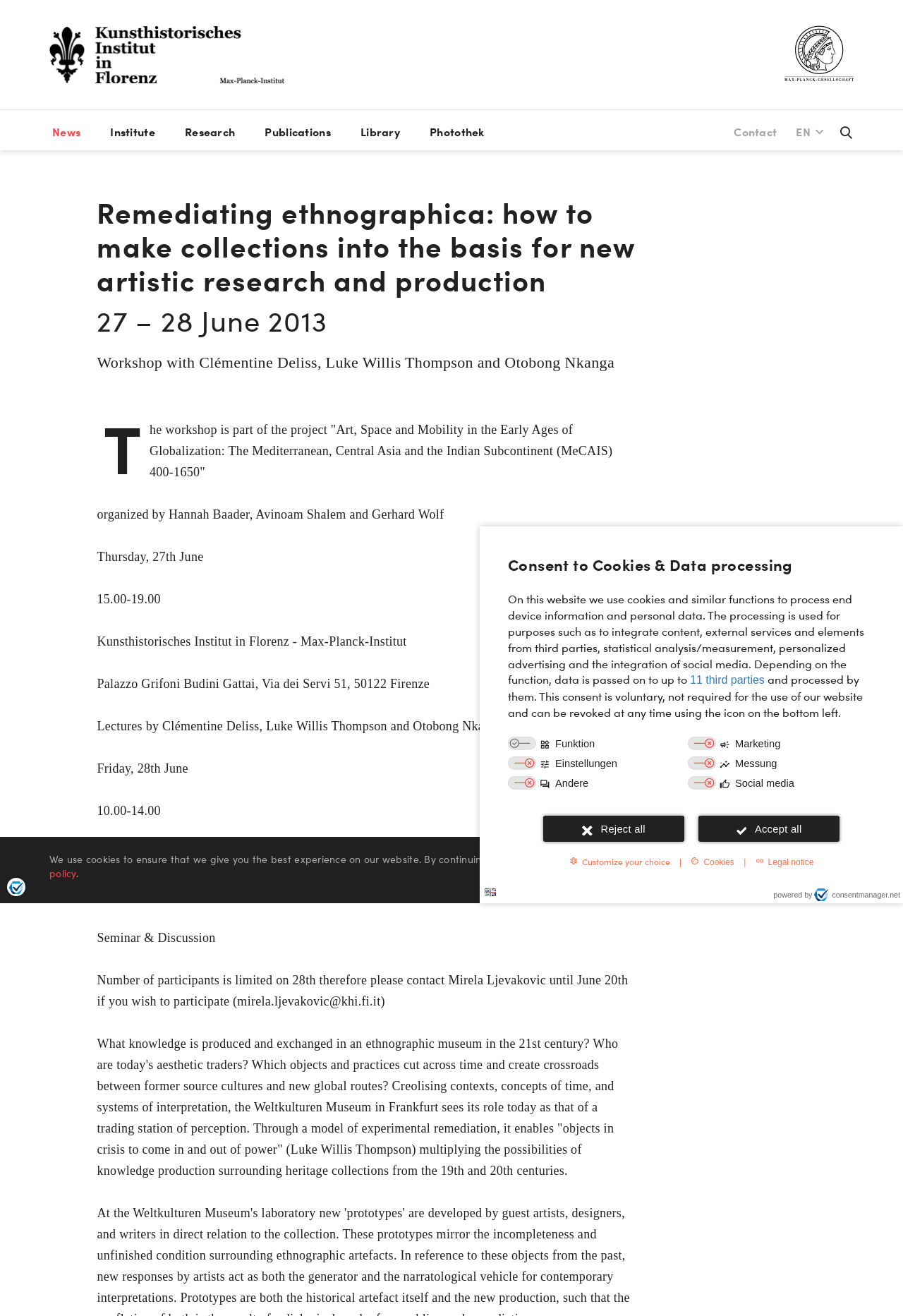Use a single word or phrase to answer the question: What is the purpose of the workshop?

Artistic research and production